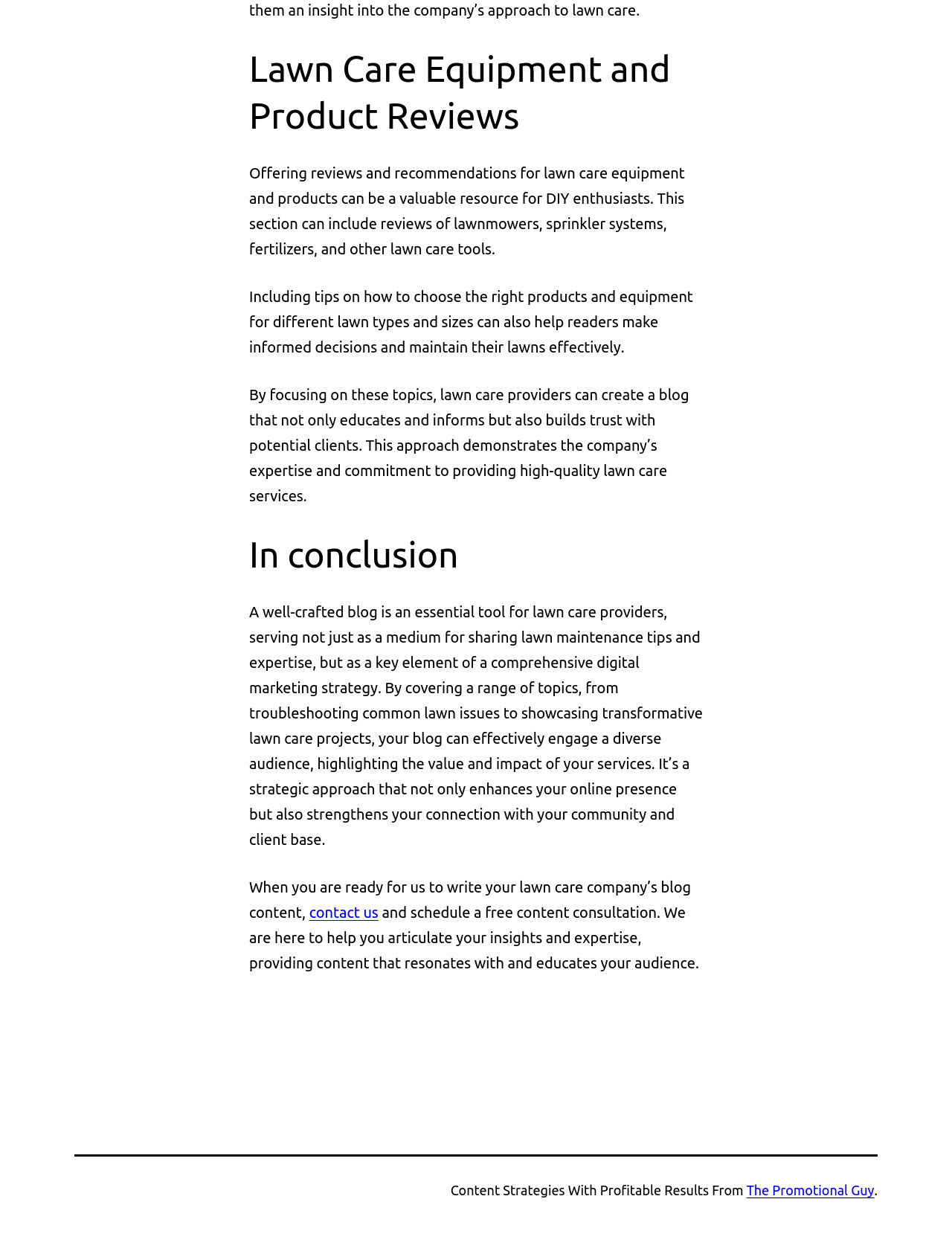Please analyze the image and provide a thorough answer to the question:
What is the tone of the webpage content?

The tone of the webpage content is informative, as it provides information and advice on lawn care equipment and products, as well as the importance of a well-crafted blog for lawn care providers.